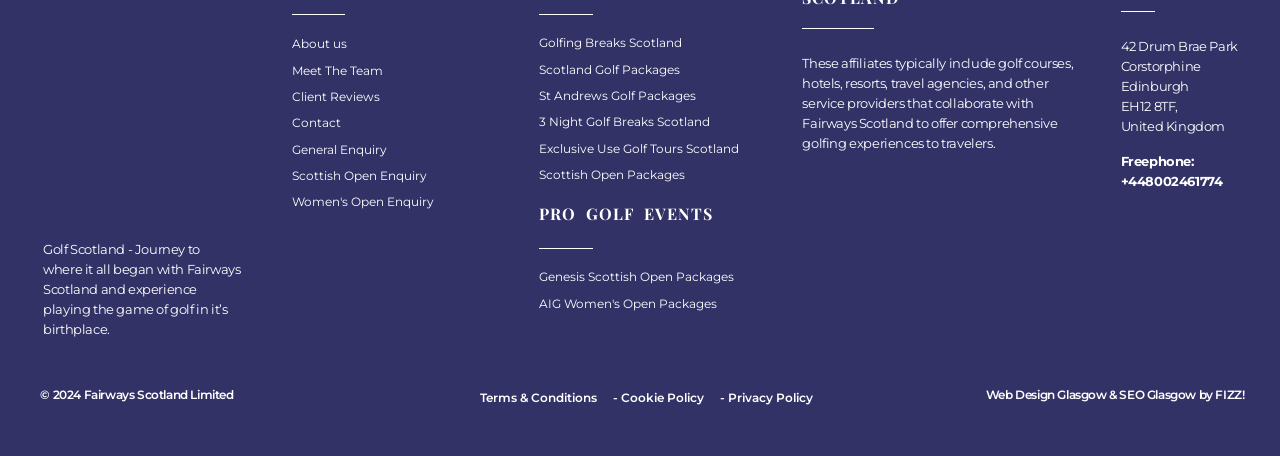Identify the bounding box coordinates of the region that should be clicked to execute the following instruction: "Click on 'About us'".

[0.228, 0.068, 0.394, 0.126]